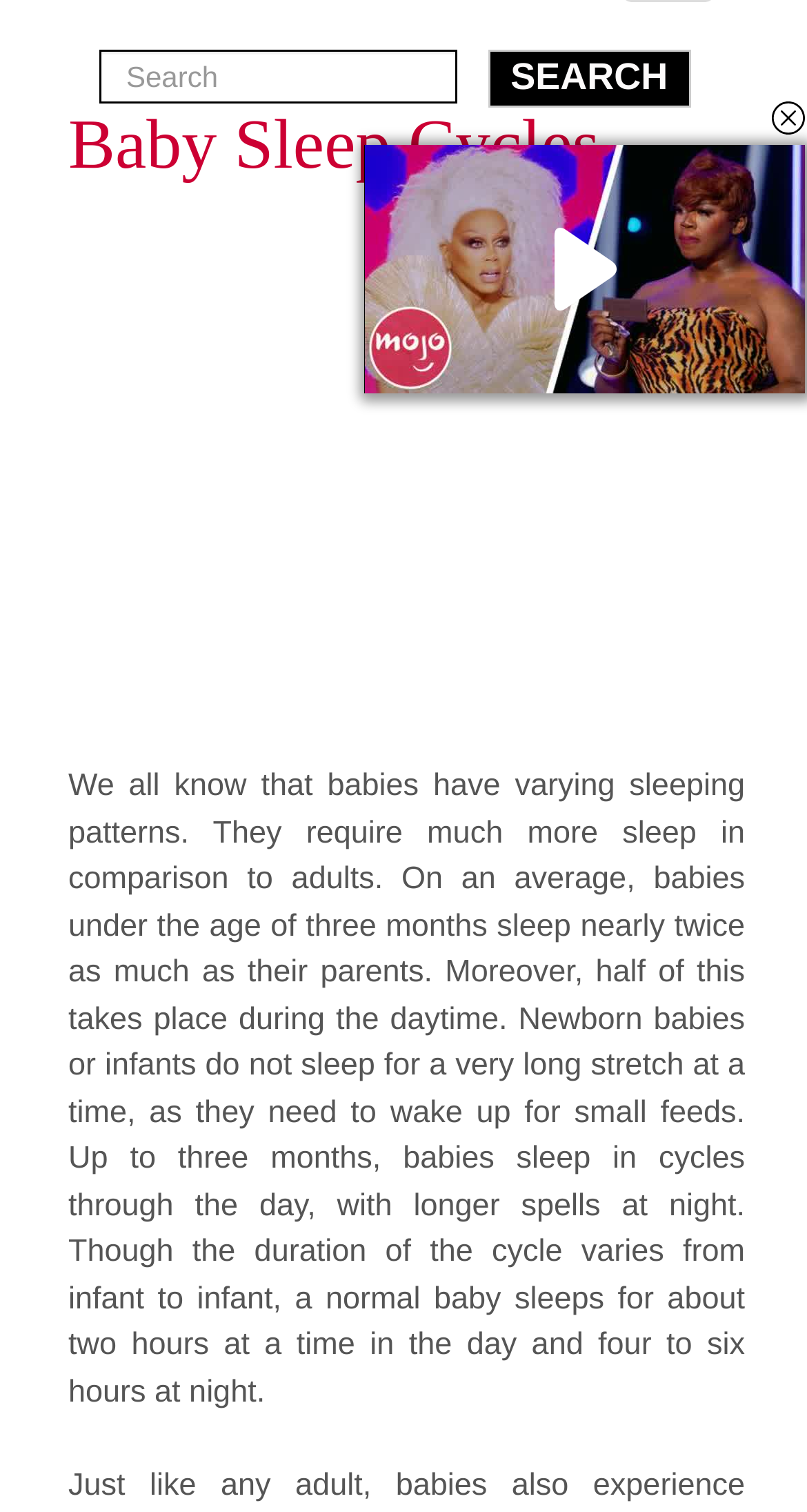Identify the main heading from the webpage and provide its text content.

Baby Sleep Cycles